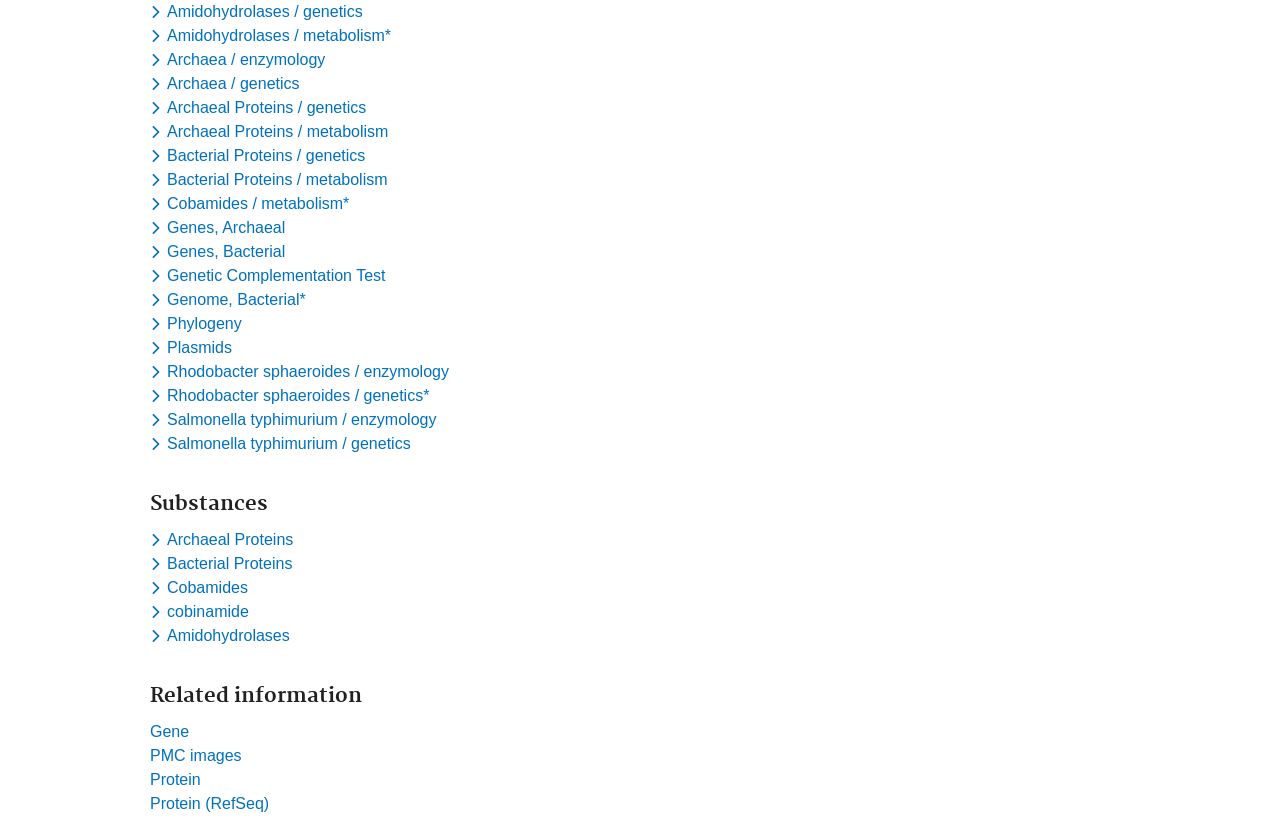Please find and report the bounding box coordinates of the element to click in order to perform the following action: "Toggle dropdown menu for keyword Archaeal Proteins". The coordinates should be expressed as four float numbers between 0 and 1, in the format [left, top, right, bottom].

[0.117, 0.649, 0.233, 0.671]